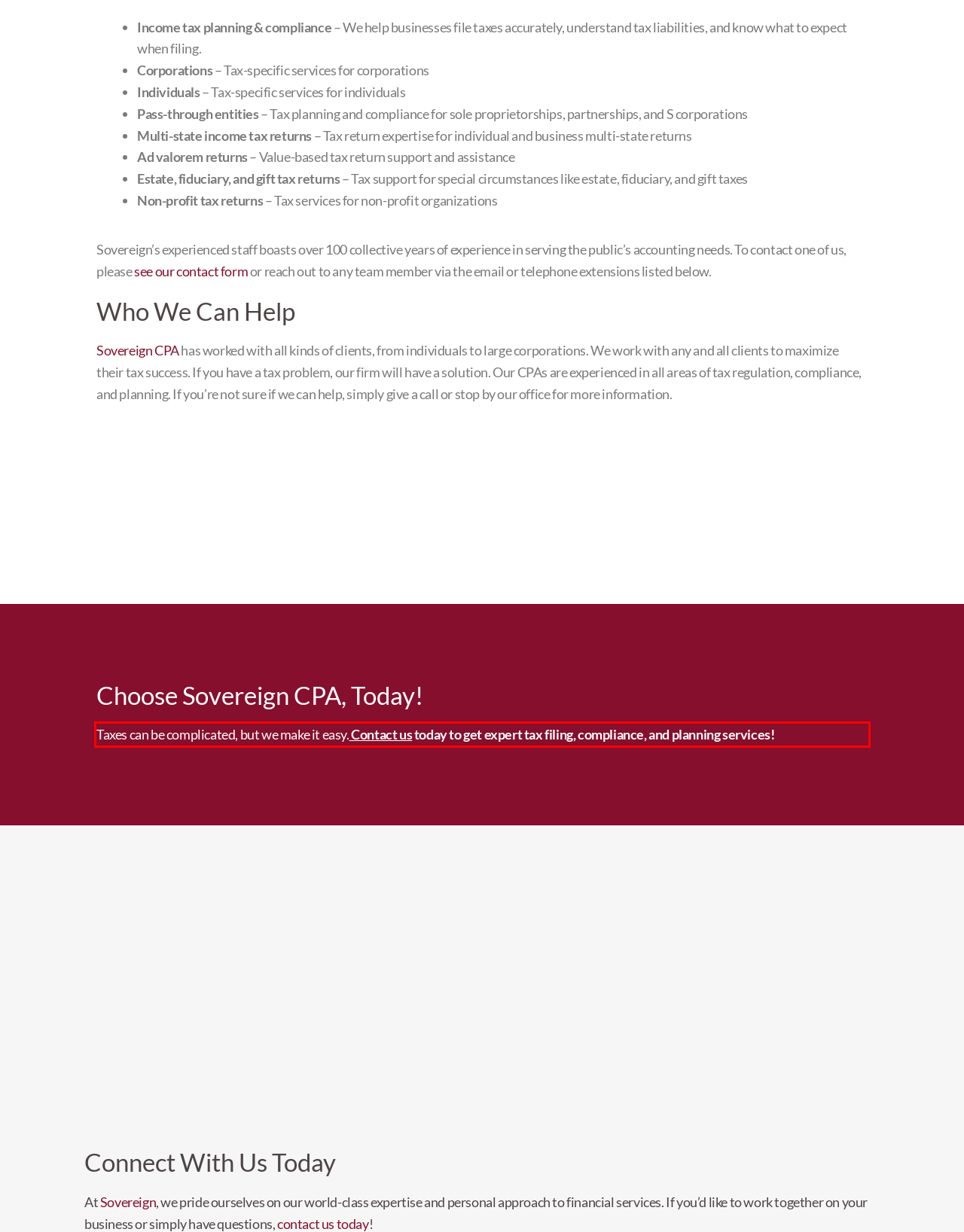Perform OCR on the text inside the red-bordered box in the provided screenshot and output the content.

Taxes can be complicated, but we make it easy. Contact us today to get expert tax filing, compliance, and planning services!